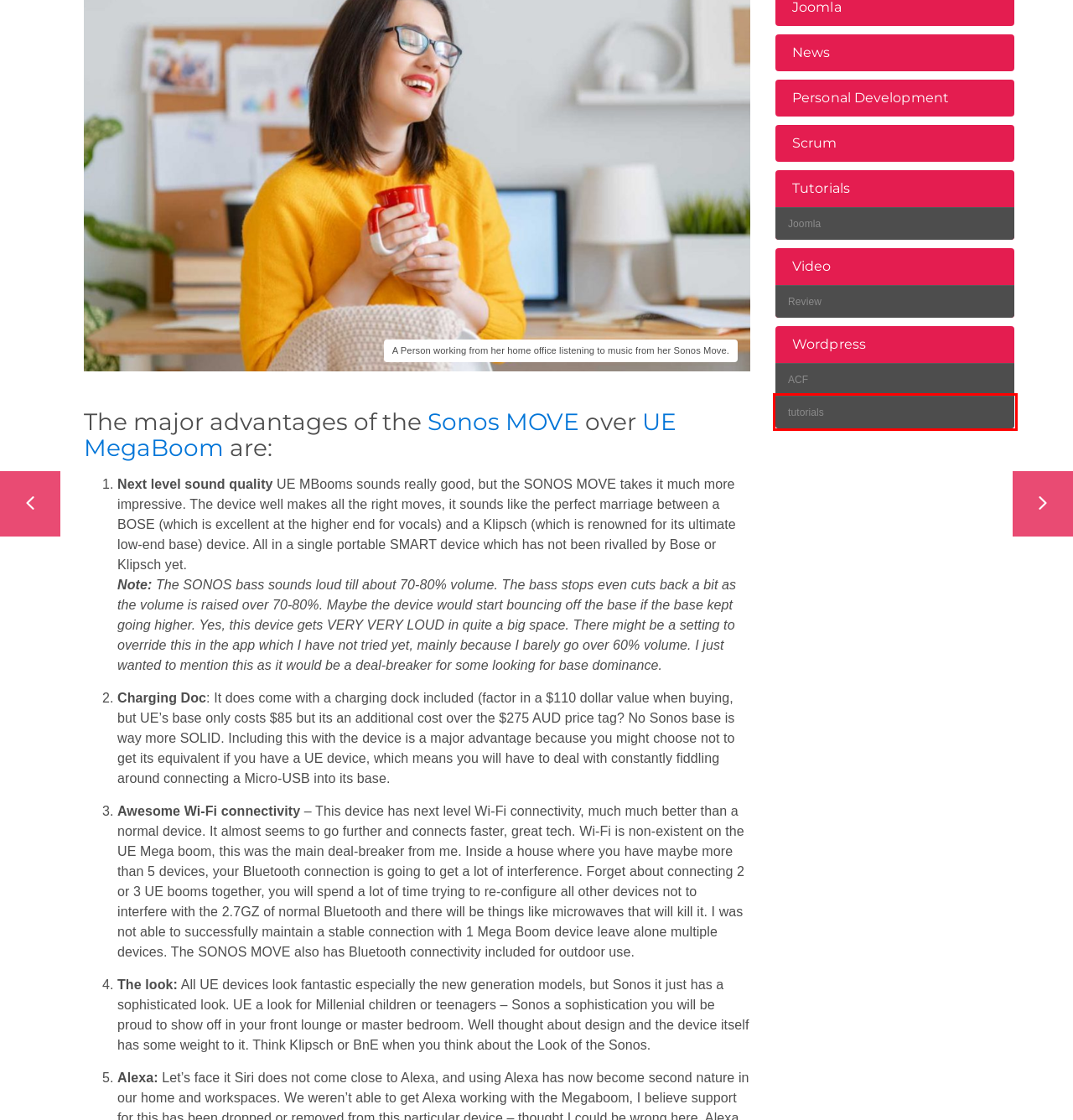You are given a screenshot of a webpage with a red bounding box around an element. Choose the most fitting webpage description for the page that appears after clicking the element within the red bounding box. Here are the candidates:
A. » Tutorials
B. Move: The First Gen Indoor/Outdoor Bluetooth Speaker—Sonos
C. » Review
D. » WordPress
E. » Video
F. » News
G. » Personal Development
H. » tutorials

H